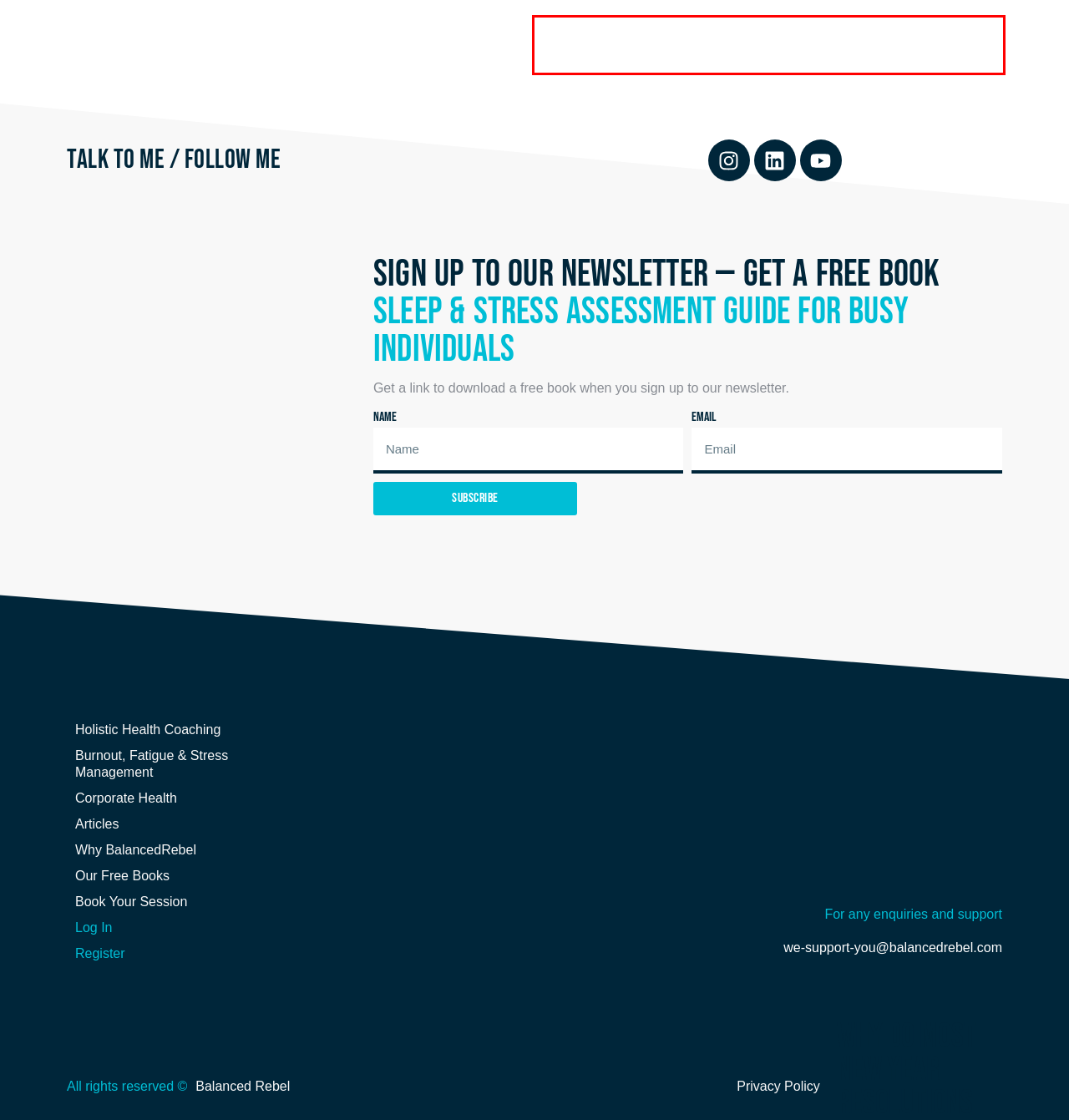After examining the screenshot of a webpage with a red bounding box, choose the most accurate webpage description that corresponds to the new page after clicking the element inside the red box. Here are the candidates:
A. Membership — Balanced Rebel
B. Our Free Books — Balanced Rebel
C. About Us — Balanced Rebel
D. Balanced Rebel — Balanced Rebel
E. Entrepreneurs Herald — Balanced Rebel
F. December 31, 2022 — Balanced Rebel
G. Burnout, Fatigue & Stress Management Coach — Balanced Rebel
H. How can health coaching help you to improve your life? — Balanced Rebel

H